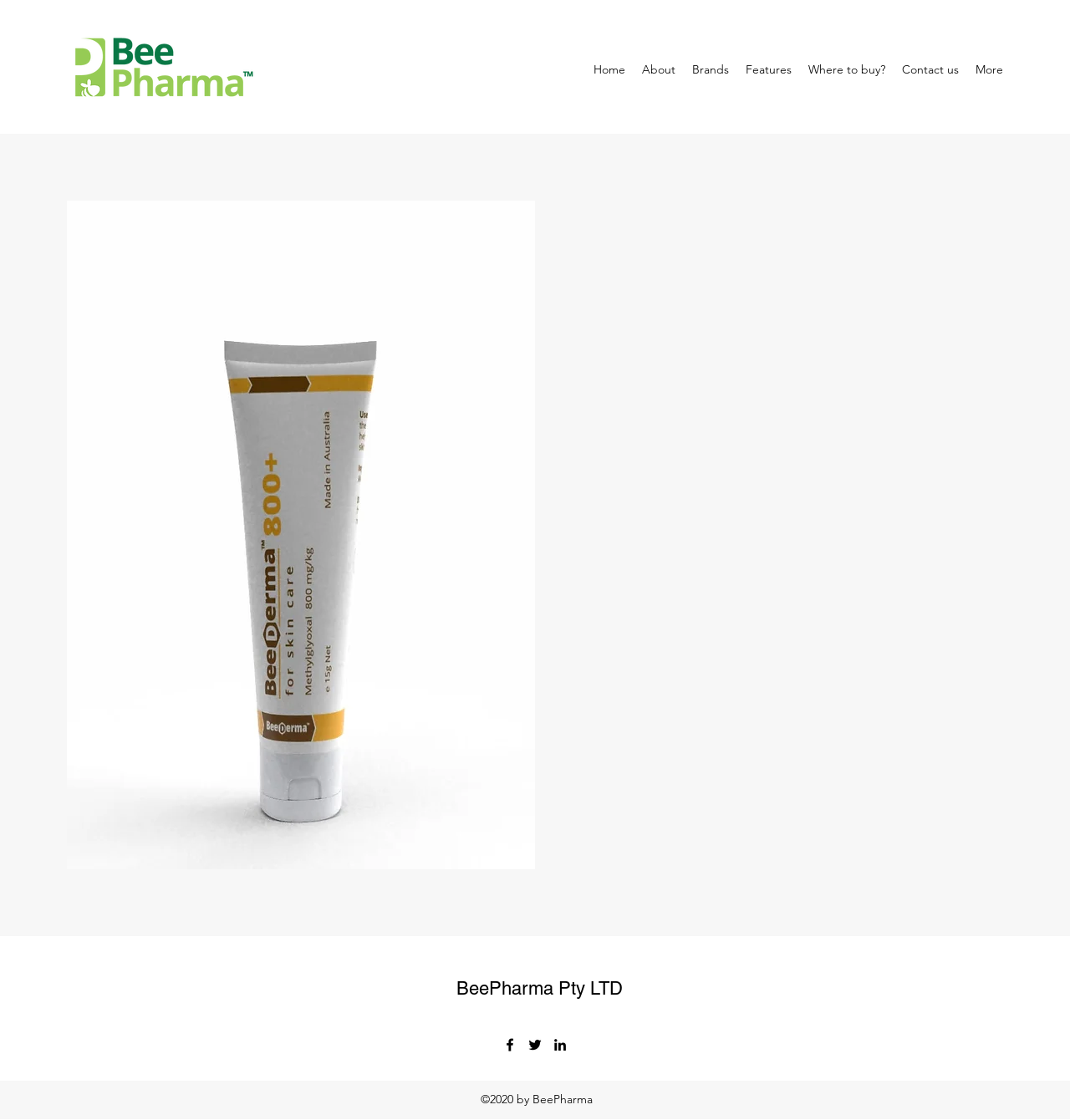What is the copyright year of the webpage?
Provide a short answer using one word or a brief phrase based on the image.

2020